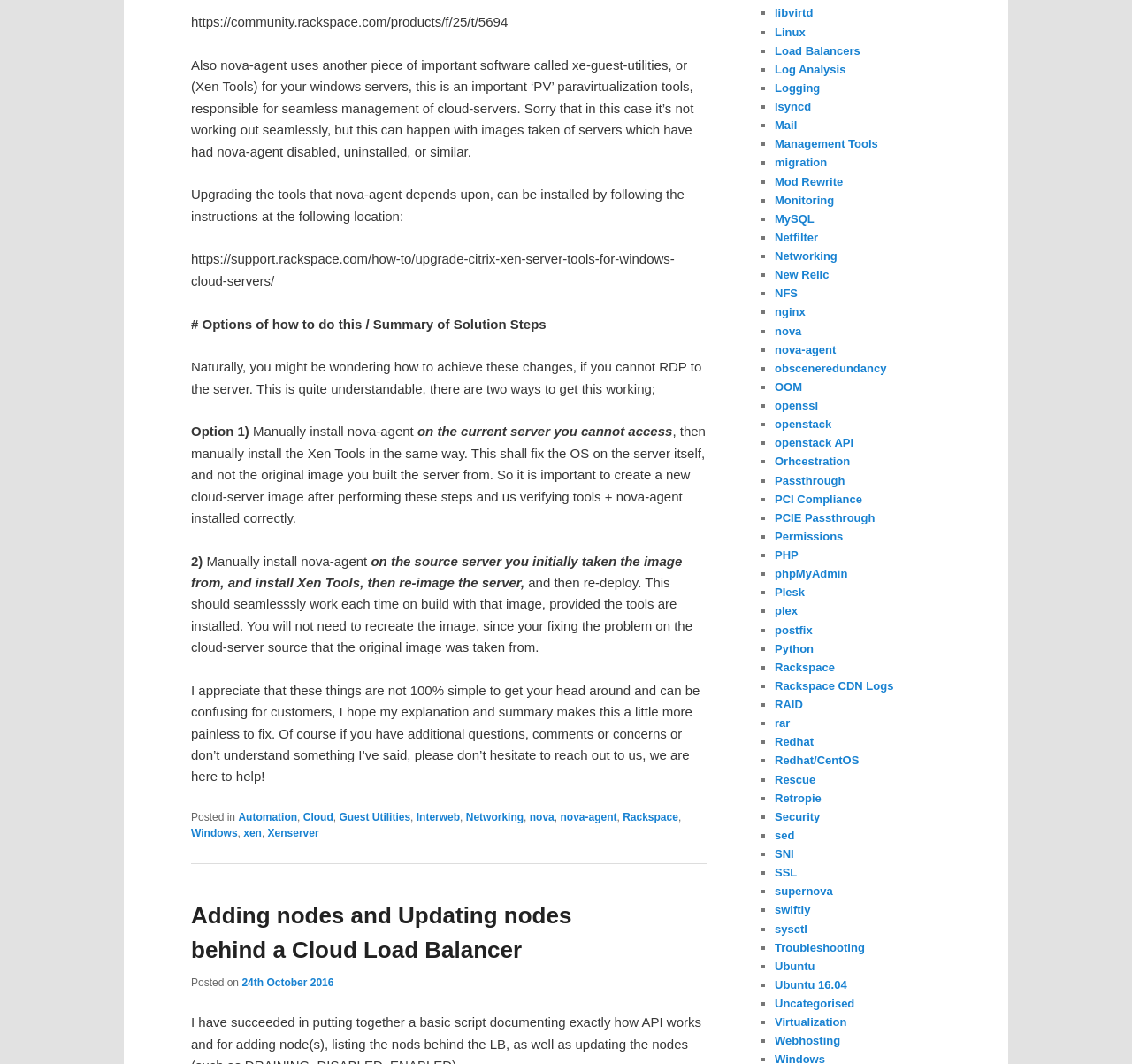Locate the coordinates of the bounding box for the clickable region that fulfills this instruction: "Click on the link 'nova-agent'".

[0.495, 0.762, 0.545, 0.774]